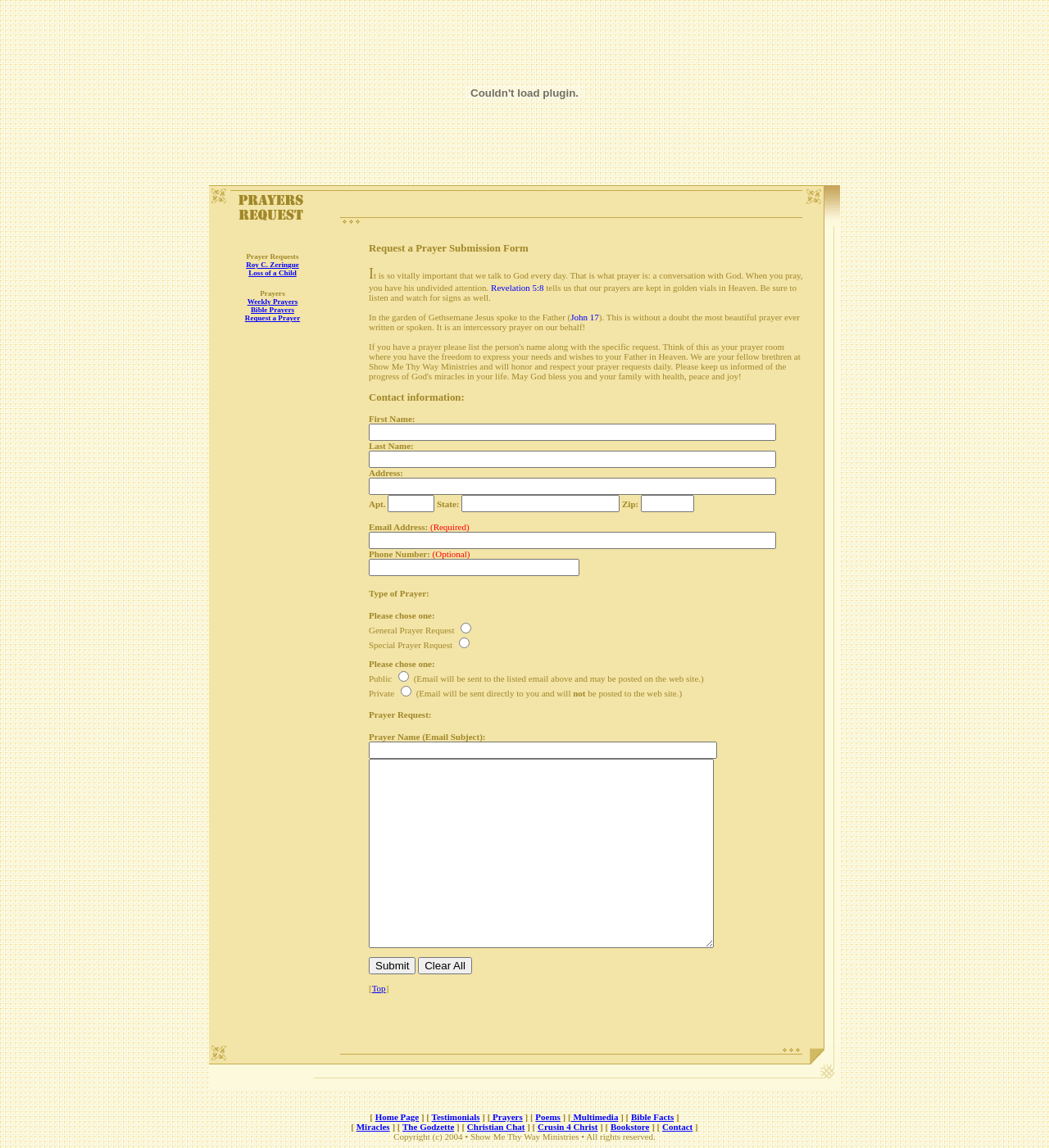Using the element description: "Roy C. Zeringue", determine the bounding box coordinates for the specified UI element. The coordinates should be four float numbers between 0 and 1, [left, top, right, bottom].

[0.235, 0.227, 0.285, 0.234]